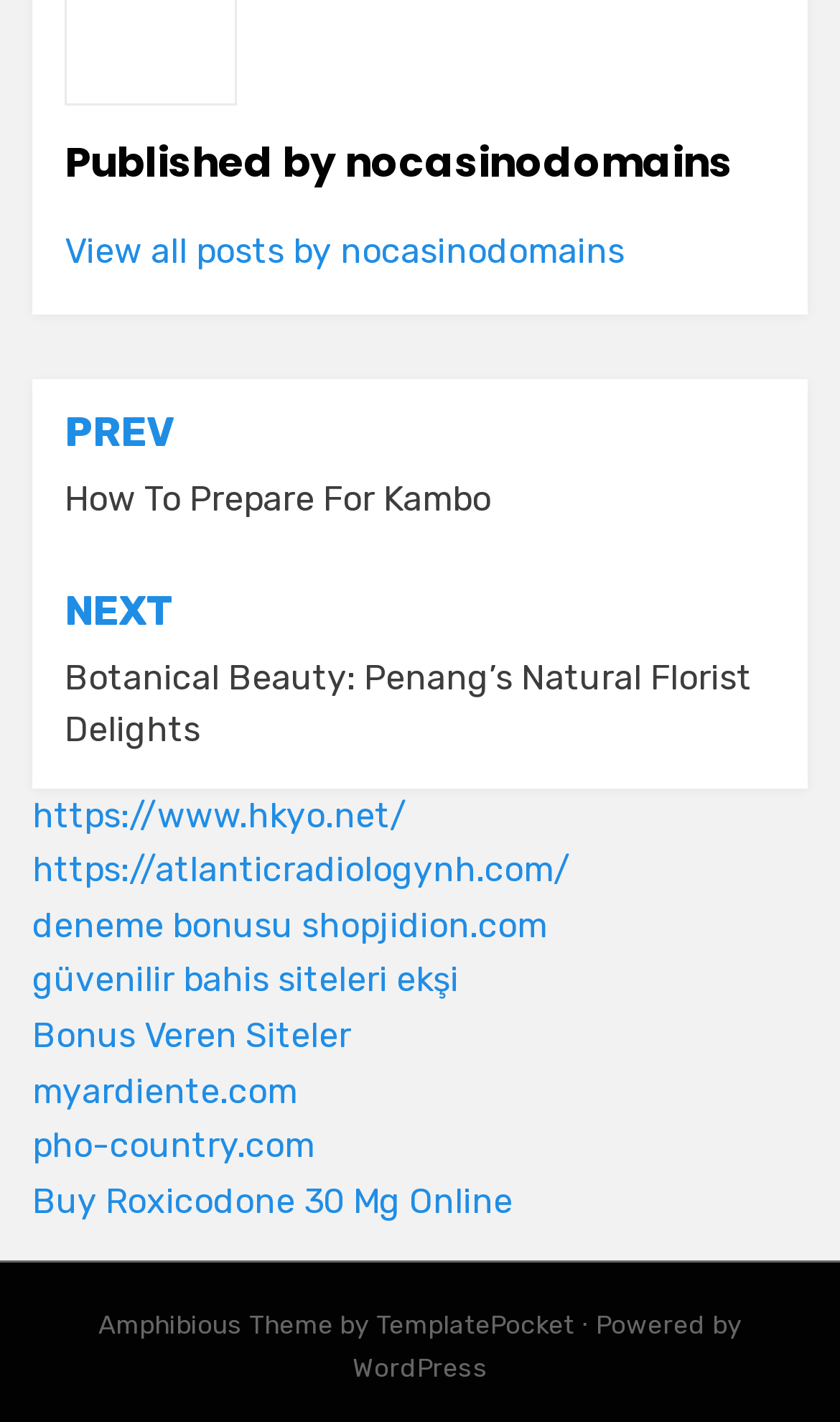Locate the bounding box coordinates of the area where you should click to accomplish the instruction: "Visit TemplatePocket website".

[0.447, 0.922, 0.683, 0.943]